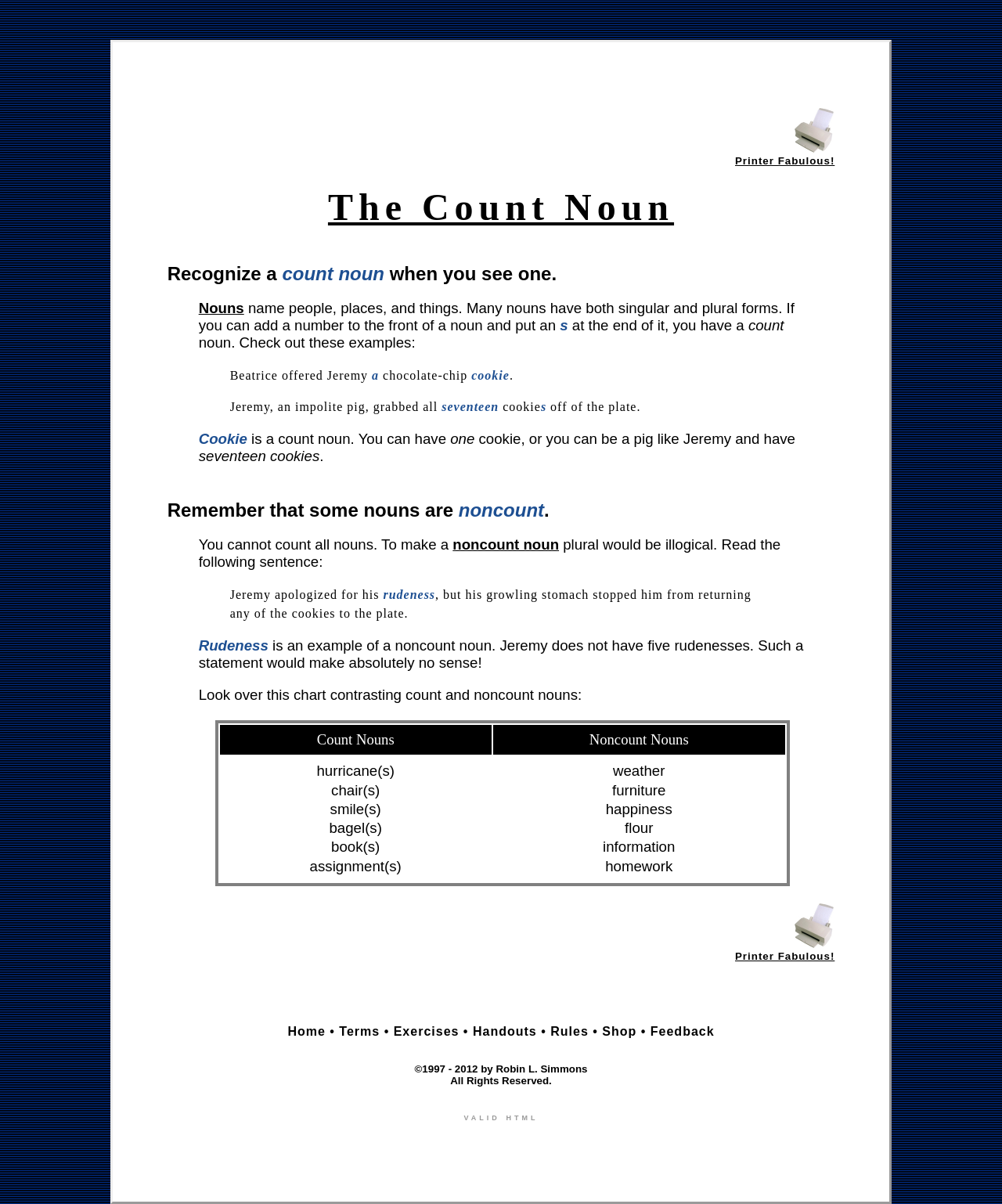Using the information shown in the image, answer the question with as much detail as possible: What is the topic of the webpage?

Based on the webpage content, I can see that the topic is related to grammar, specifically about count nouns and noncount nouns. The webpage provides explanations, examples, and a chart to contrast count and noncount nouns.